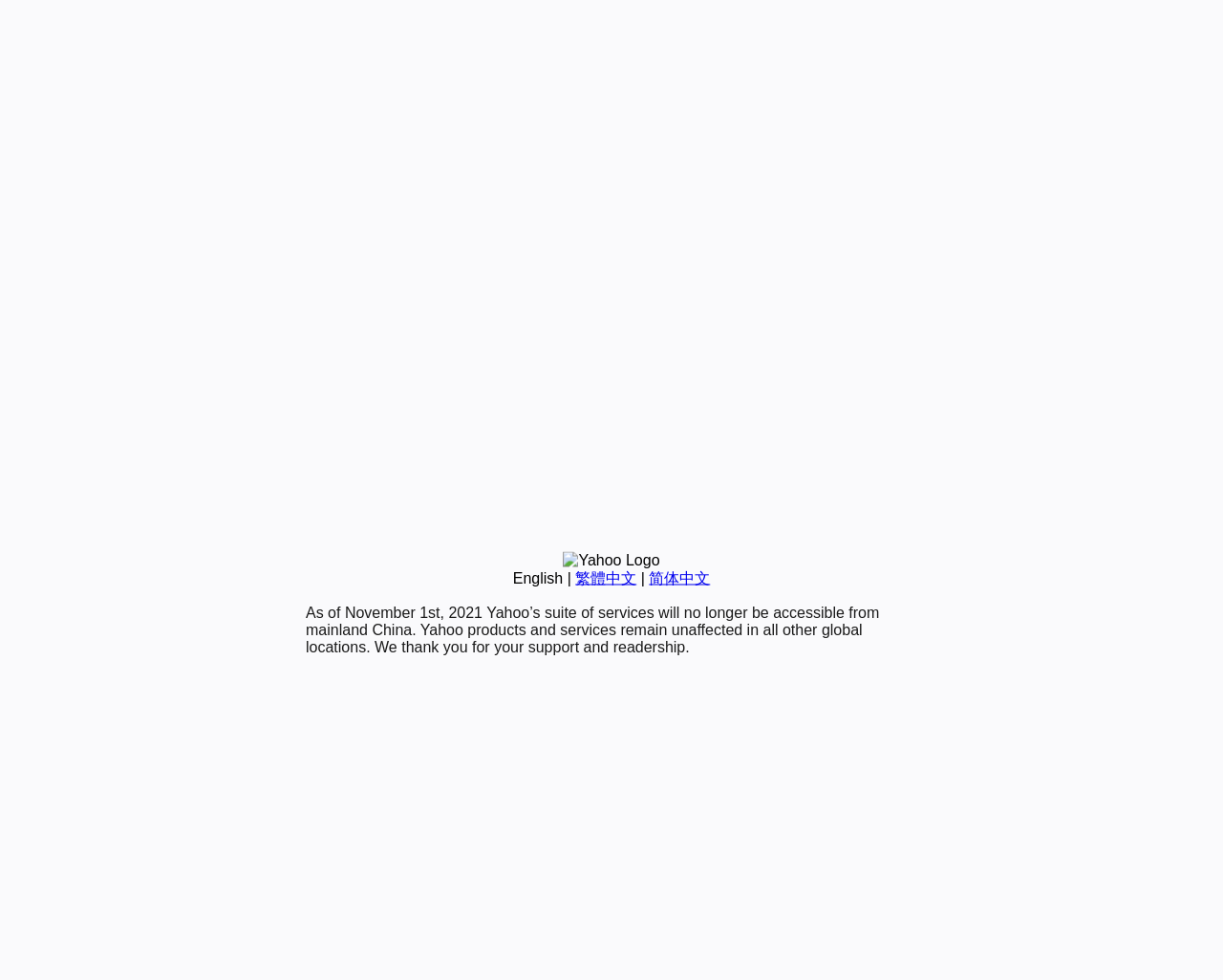Locate the bounding box coordinates for the element described below: "Legal". The coordinates must be four float values between 0 and 1, formatted as [left, top, right, bottom].

None